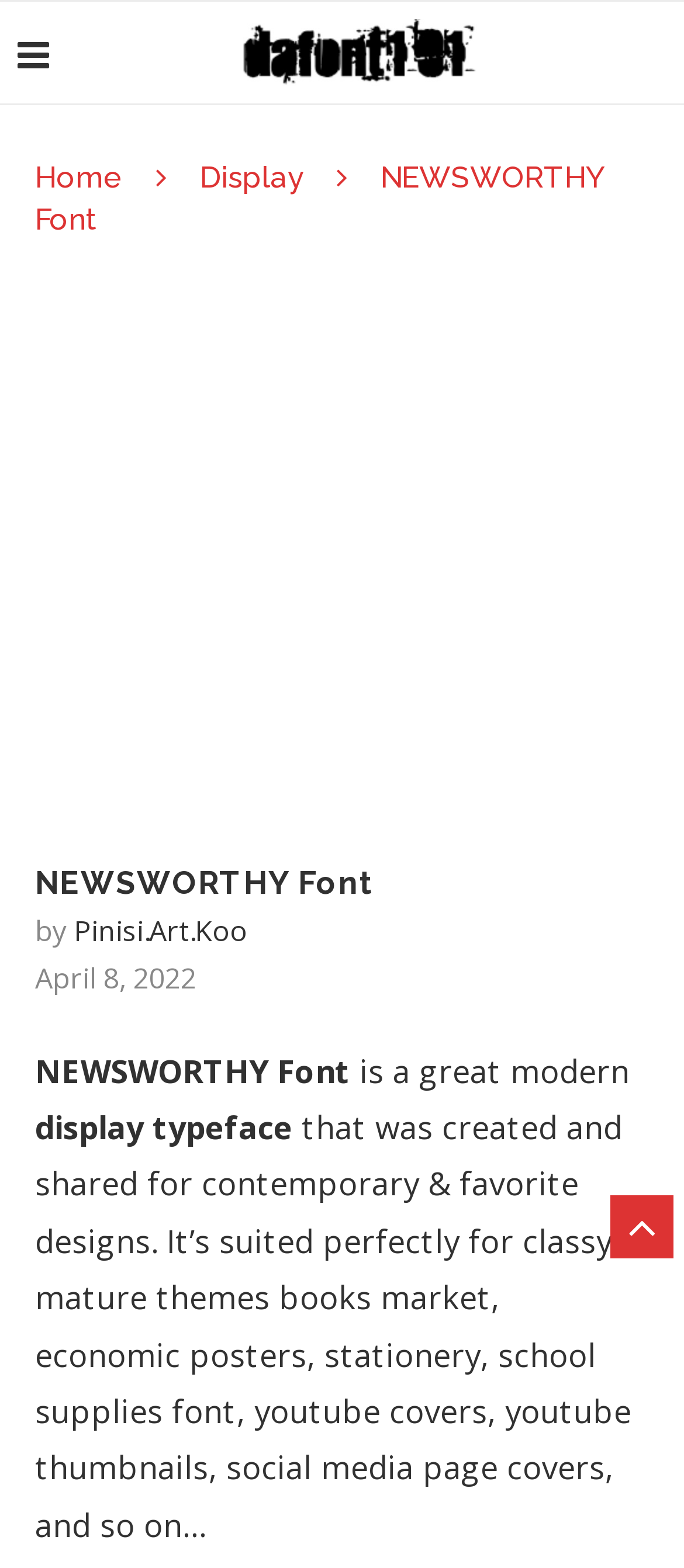Detail the webpage's structure and highlights in your description.

The webpage is about the NEWSWORTHY Font, a modern display typeface. At the top, there is a layout table with a link to "Dafont101" accompanied by an image, also labeled "Dafont101". Below this, there are three links: "Home" on the left, "Display" in the middle, and a larger text "NEWSWORTHY Font" on the right.

Below these links, there is an iframe taking up the full width of the page, labeled as an "Advertisement". Underneath the advertisement, there is a heading with the same text "NEWSWORTHY Font". 

On the left side, there is a section with the font's author information, including the text "by" and a link to "Pinisi.Art.Koo". Next to this, there is a timestamp showing "April 8, 2022". 

The main content of the page is a paragraph describing the font, which starts with the text "NEWSWORTHY Font is a great modern" and continues to explain its features and suitable uses, including classy and mature themes, books market, economic posters, and social media page covers.